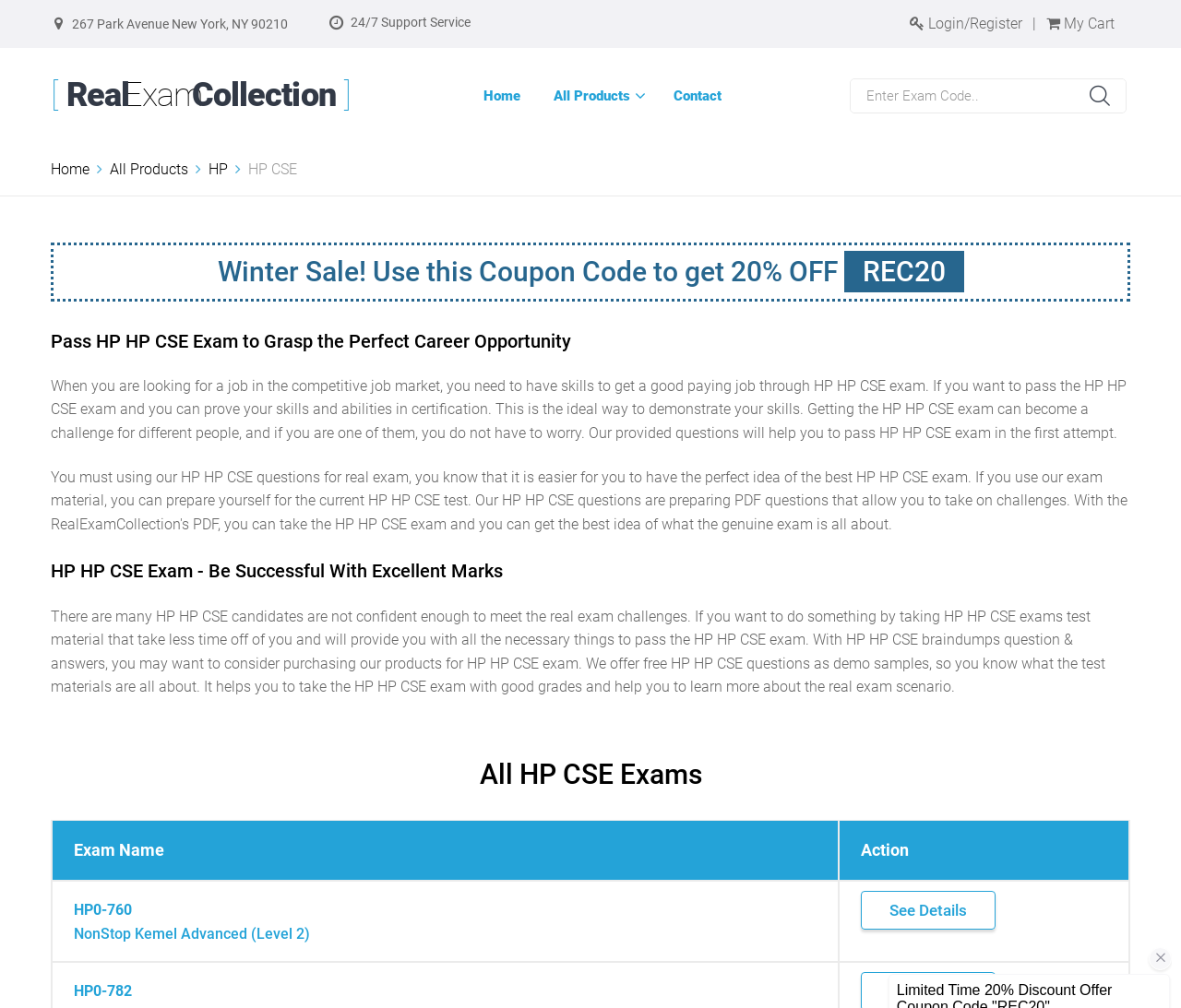What is the name of the first exam in the list?
Look at the image and provide a detailed response to the question.

The name of the first exam in the list can be found in the gridcell 'HP0-760 NonStop Kemel Advanced (Level 2)' at the bottom of the webpage, which is part of the table listing all HP CSE exams.